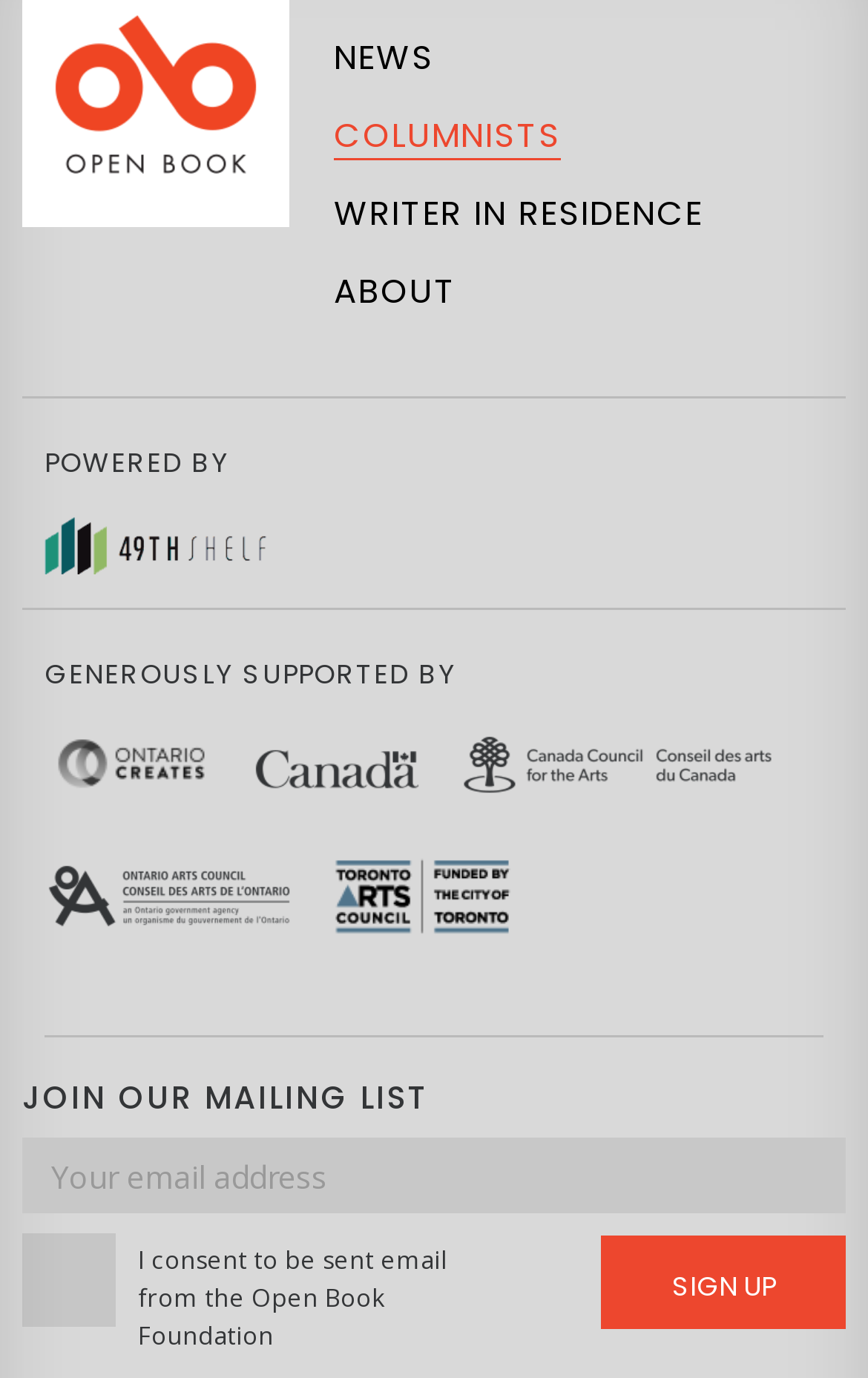What are the main navigation links? Examine the screenshot and reply using just one word or a brief phrase.

NEWS, COLUMNISTS, WRITER IN RESIDENCE, ABOUT